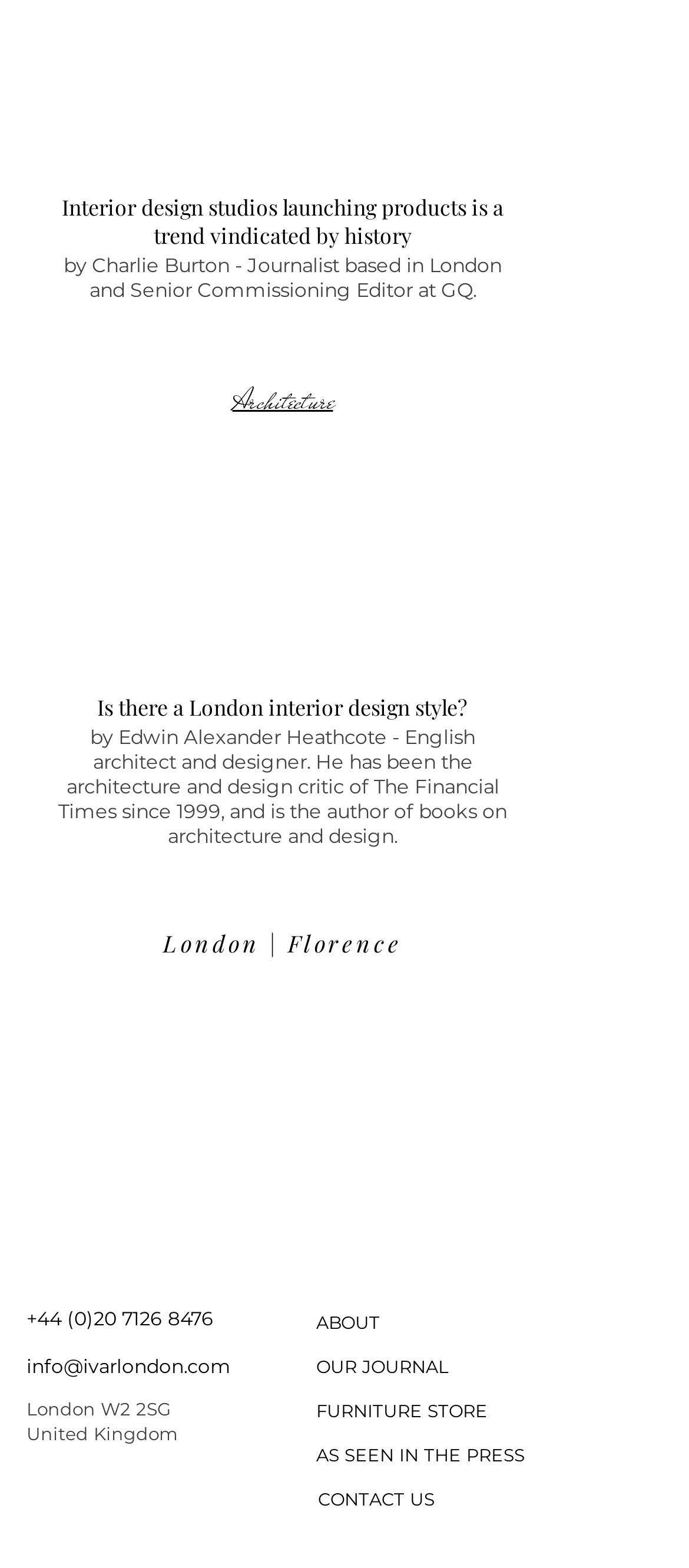Could you find the bounding box coordinates of the clickable area to complete this instruction: "view the ABOUT page"?

[0.459, 0.83, 0.756, 0.858]